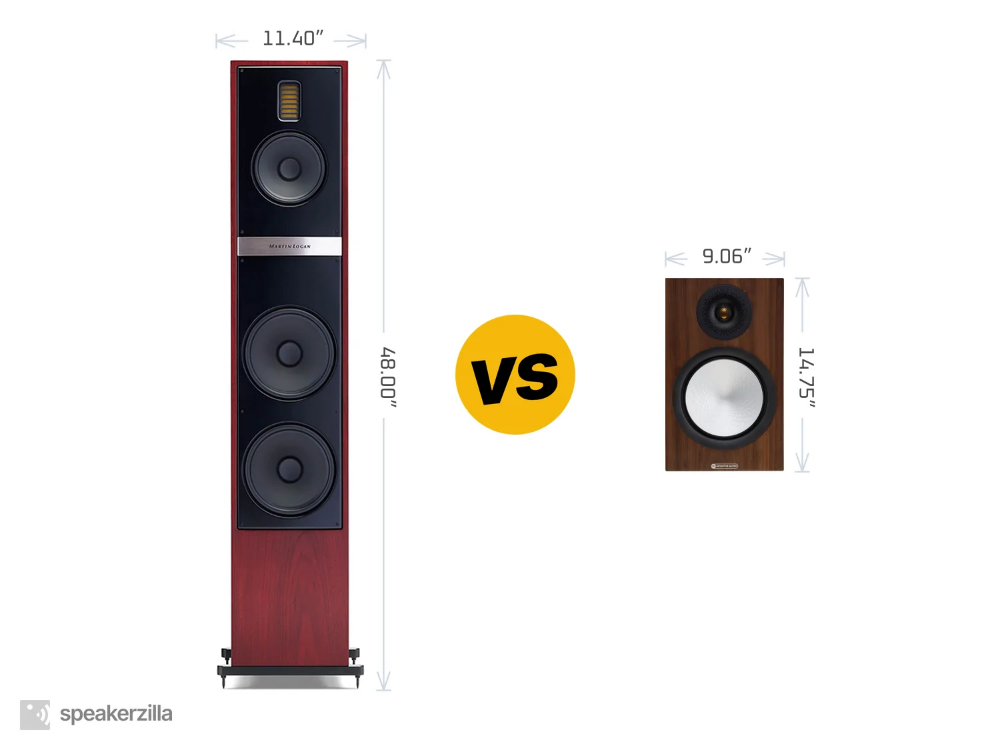What is the width of the Monitor Audio speaker?
Ensure your answer is thorough and detailed.

The width of the Monitor Audio speaker can be found by examining the dimensions displayed in the image, which indicates the speaker's width as 9.06 inches.